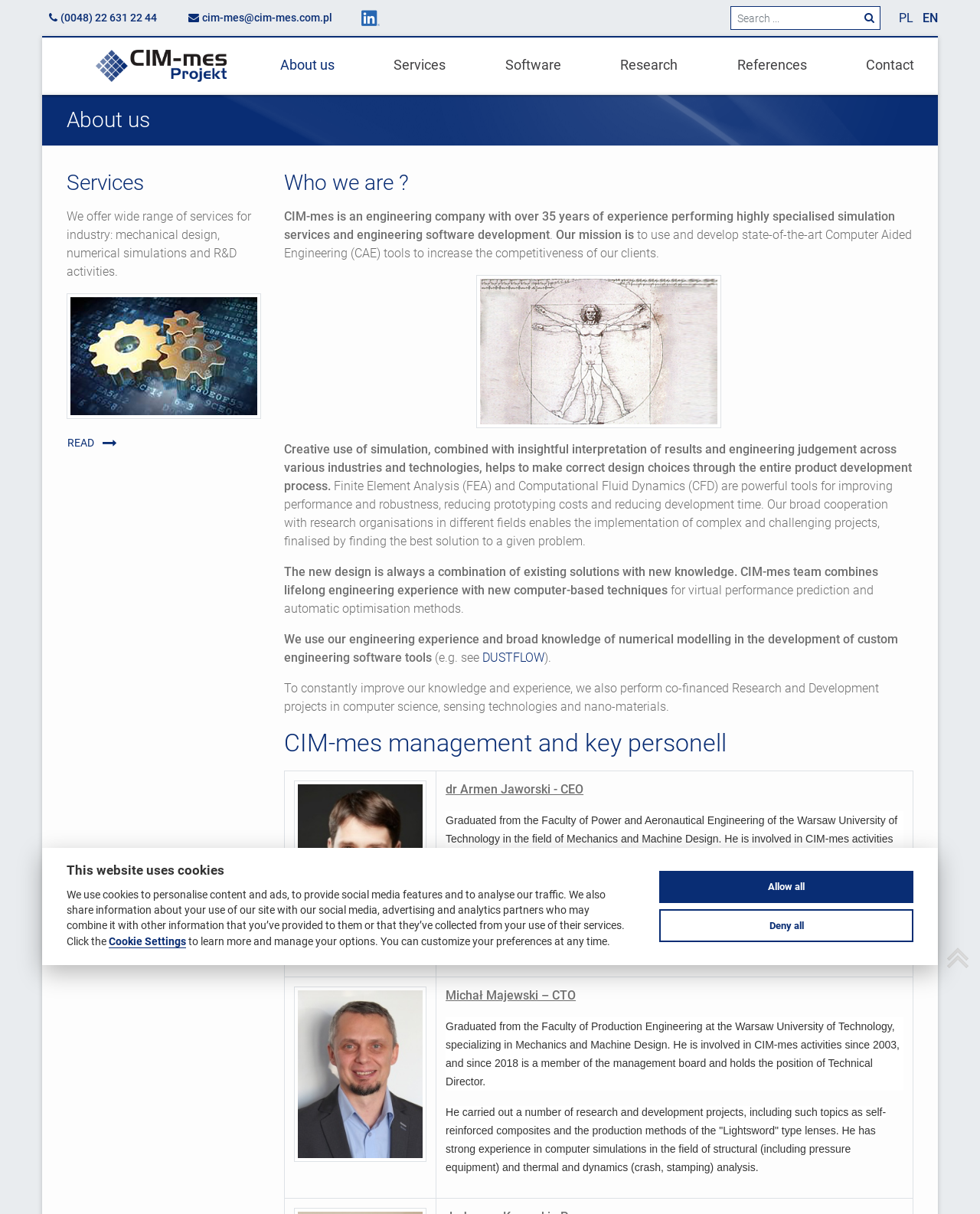Could you find the bounding box coordinates of the clickable area to complete this instruction: "Search for something"?

[0.745, 0.005, 0.898, 0.025]